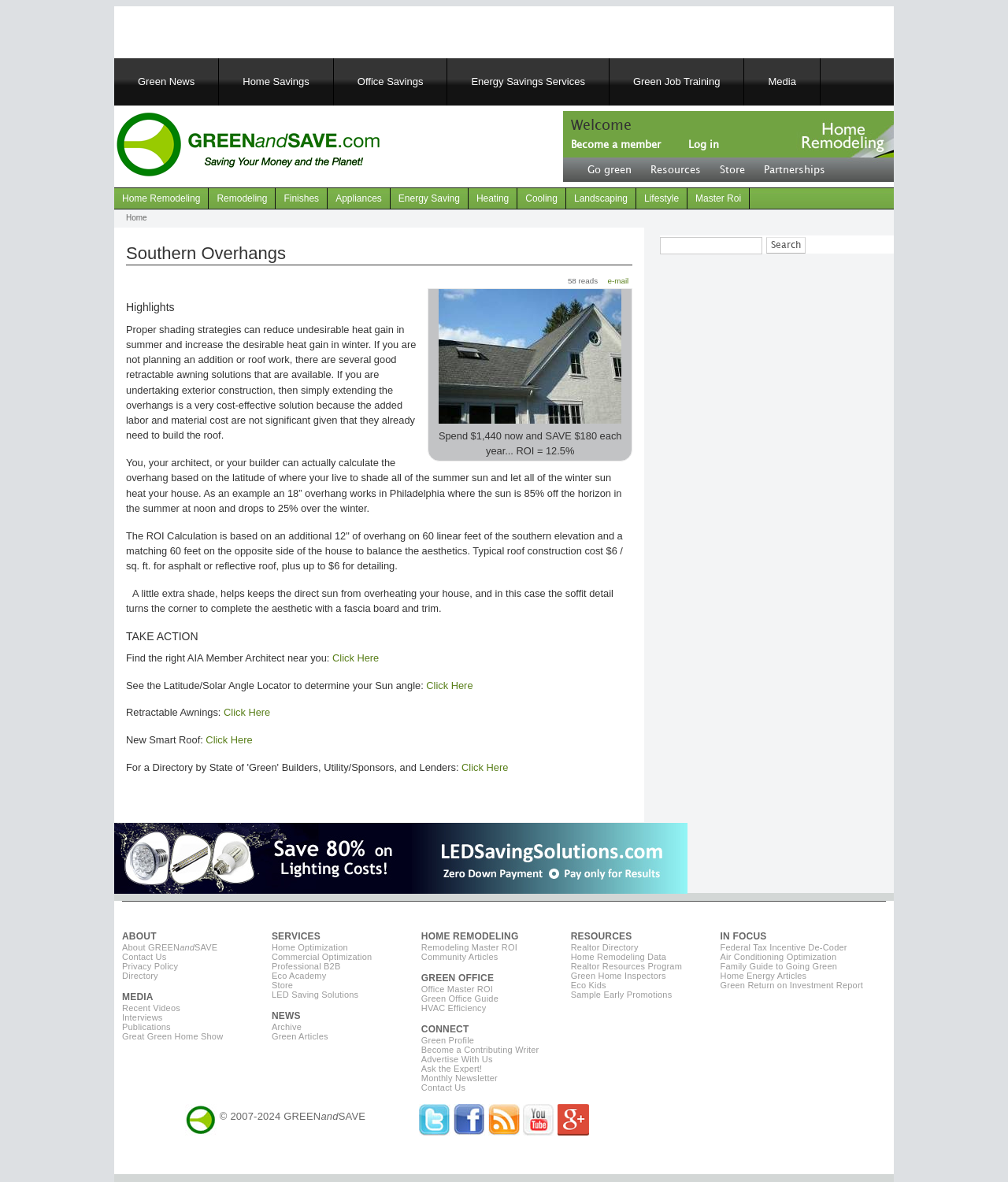Determine the bounding box coordinates for the region that must be clicked to execute the following instruction: "Click on the 'Home Remodeling' link".

[0.113, 0.159, 0.207, 0.178]